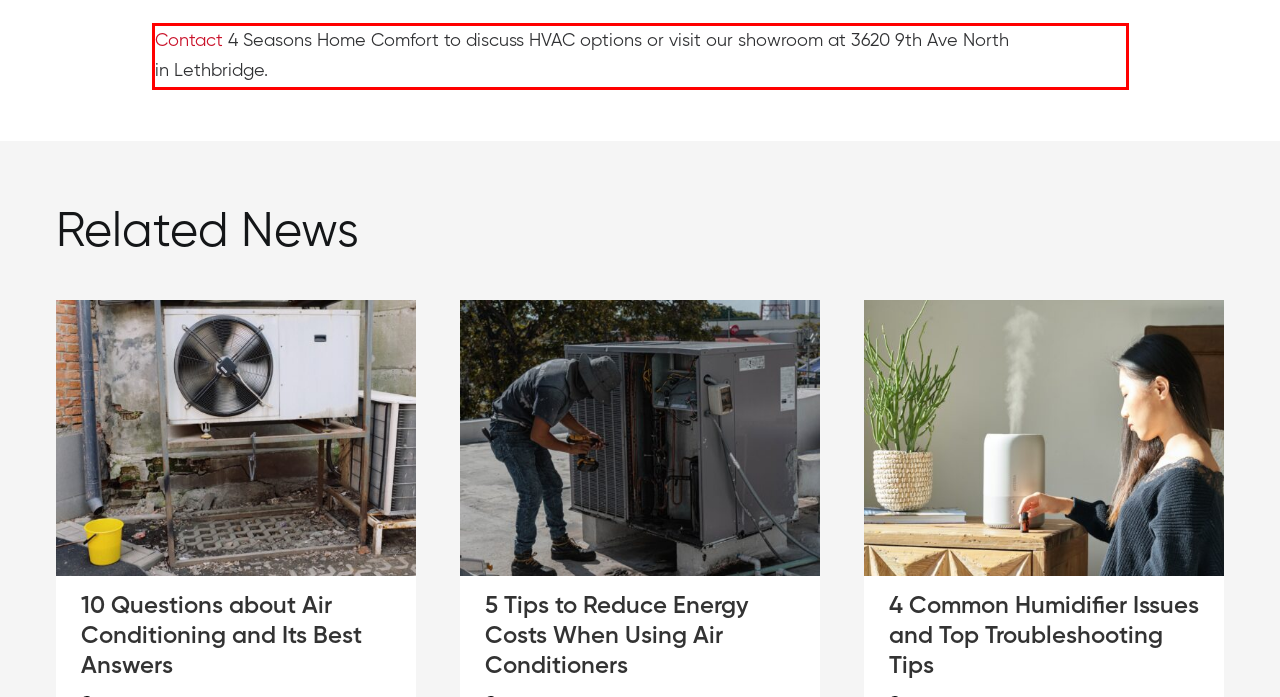Look at the screenshot of the webpage, locate the red rectangle bounding box, and generate the text content that it contains.

Contact 4 Seasons Home Comfort to discuss HVAC options or visit our showroom at 3620 9th Ave North in Lethbridge.